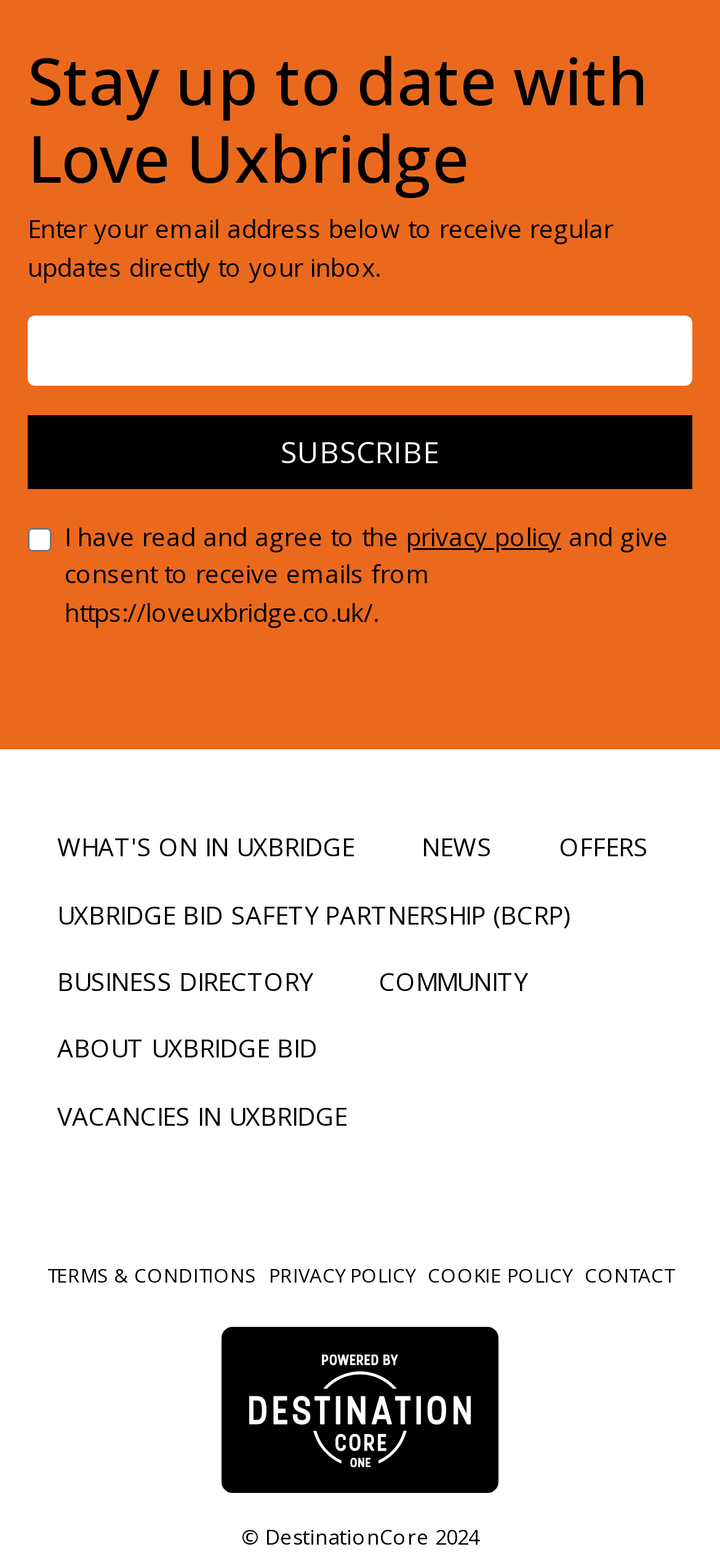Please provide the bounding box coordinates for the element that needs to be clicked to perform the instruction: "Visit Facebook page". The coordinates must consist of four float numbers between 0 and 1, formatted as [left, top, right, bottom].

[0.394, 0.756, 0.462, 0.776]